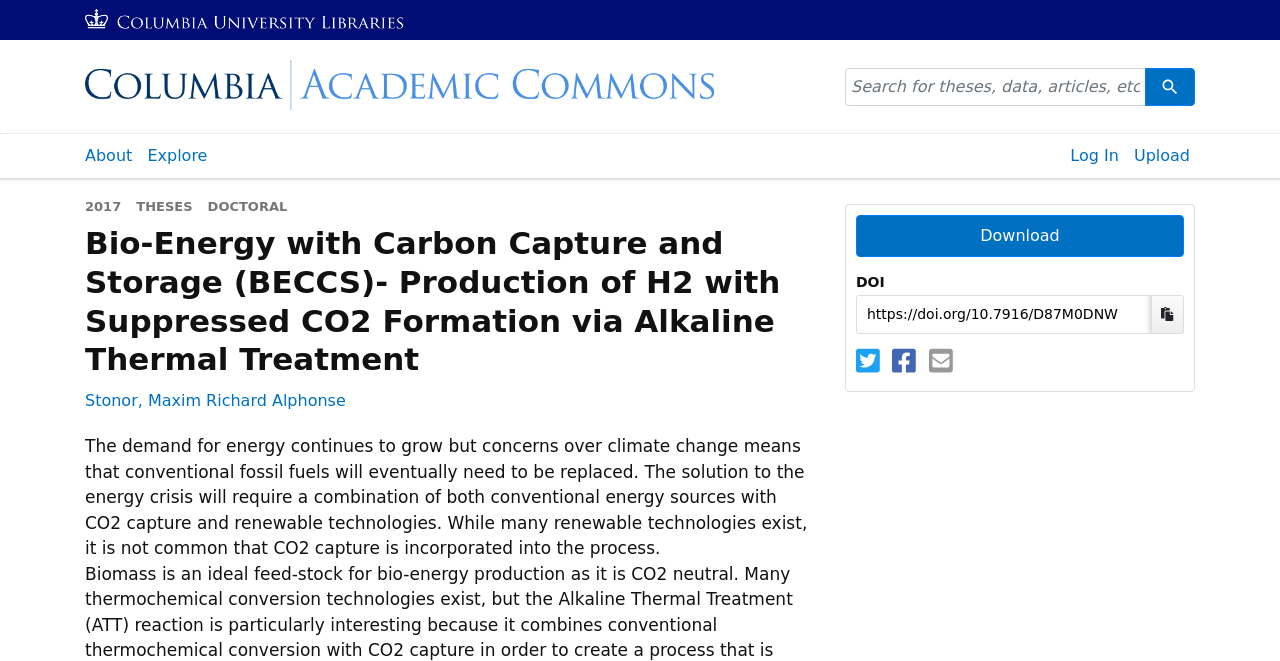Locate and extract the text of the main heading on the webpage.

Bio-Energy with Carbon Capture and Storage (BECCS)- Production of H2 with Suppressed CO2 Formation via Alkaline Thermal Treatment